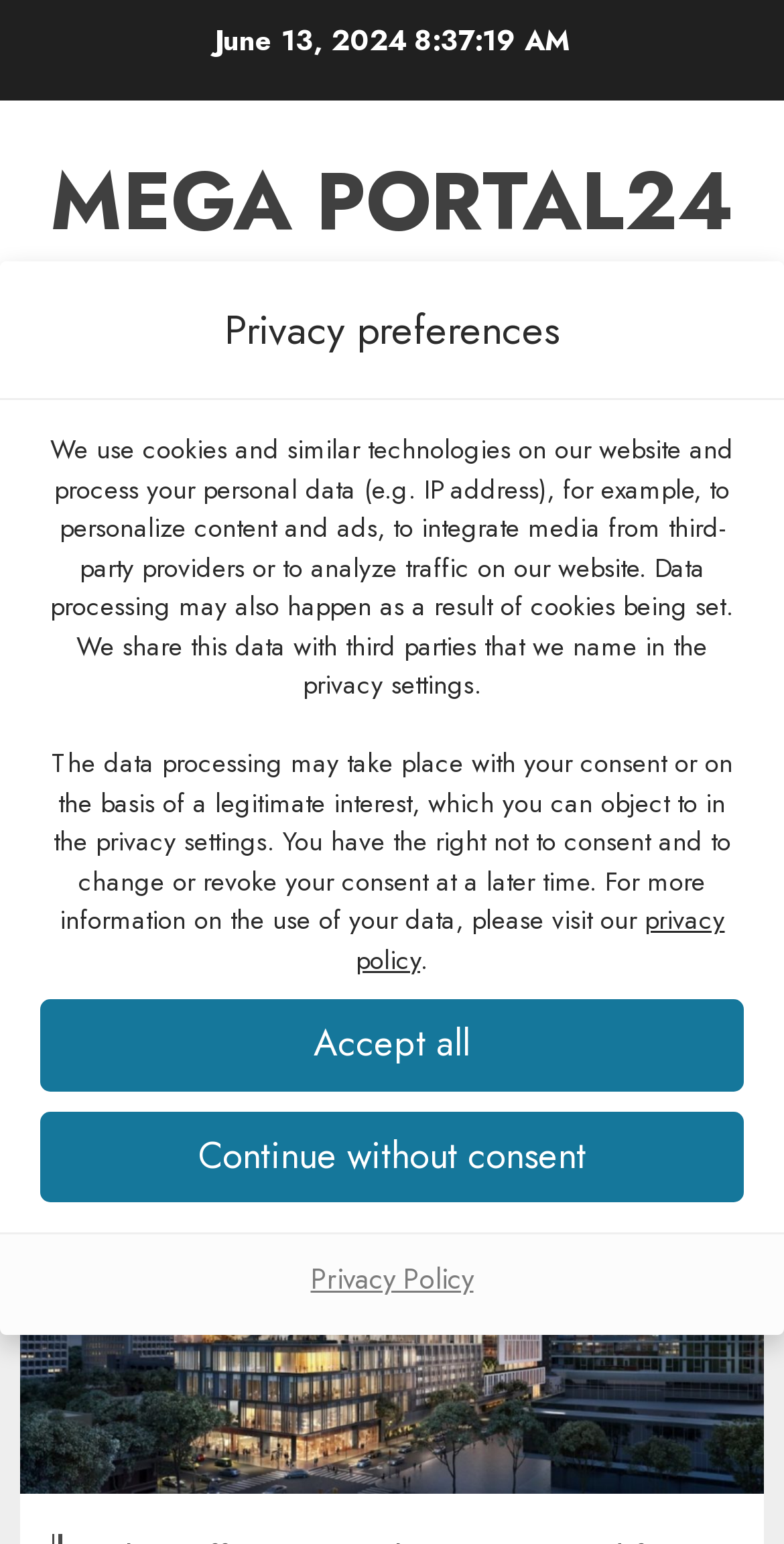Please specify the bounding box coordinates of the region to click in order to perform the following instruction: "Go to the Primary Menu".

[0.026, 0.221, 0.085, 0.245]